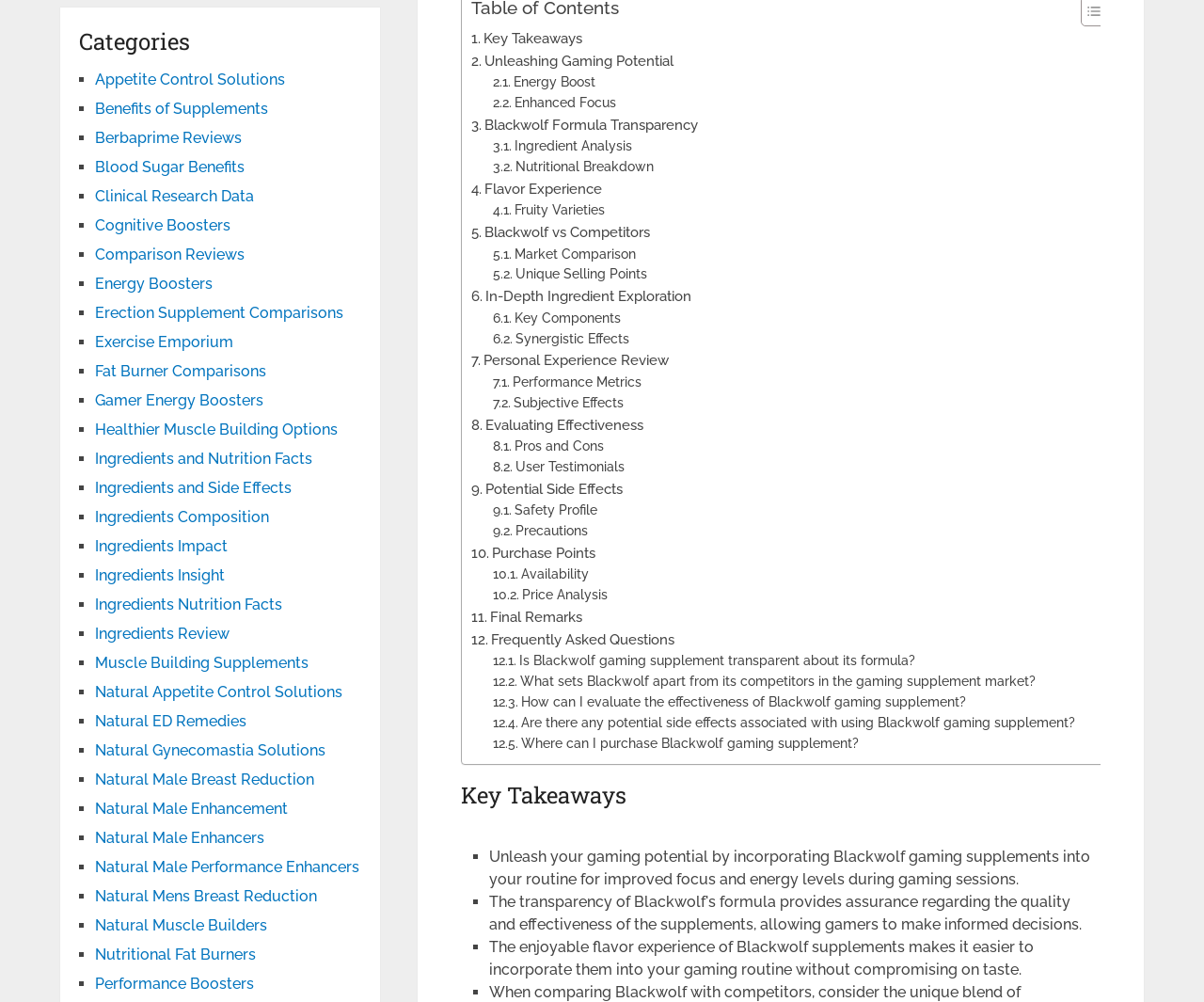Bounding box coordinates should be in the format (top-left x, top-left y, bottom-right x, bottom-right y) and all values should be floating point numbers between 0 and 1. Determine the bounding box coordinate for the UI element described as: In-Depth Ingredient Exploration

[0.391, 0.285, 0.574, 0.308]